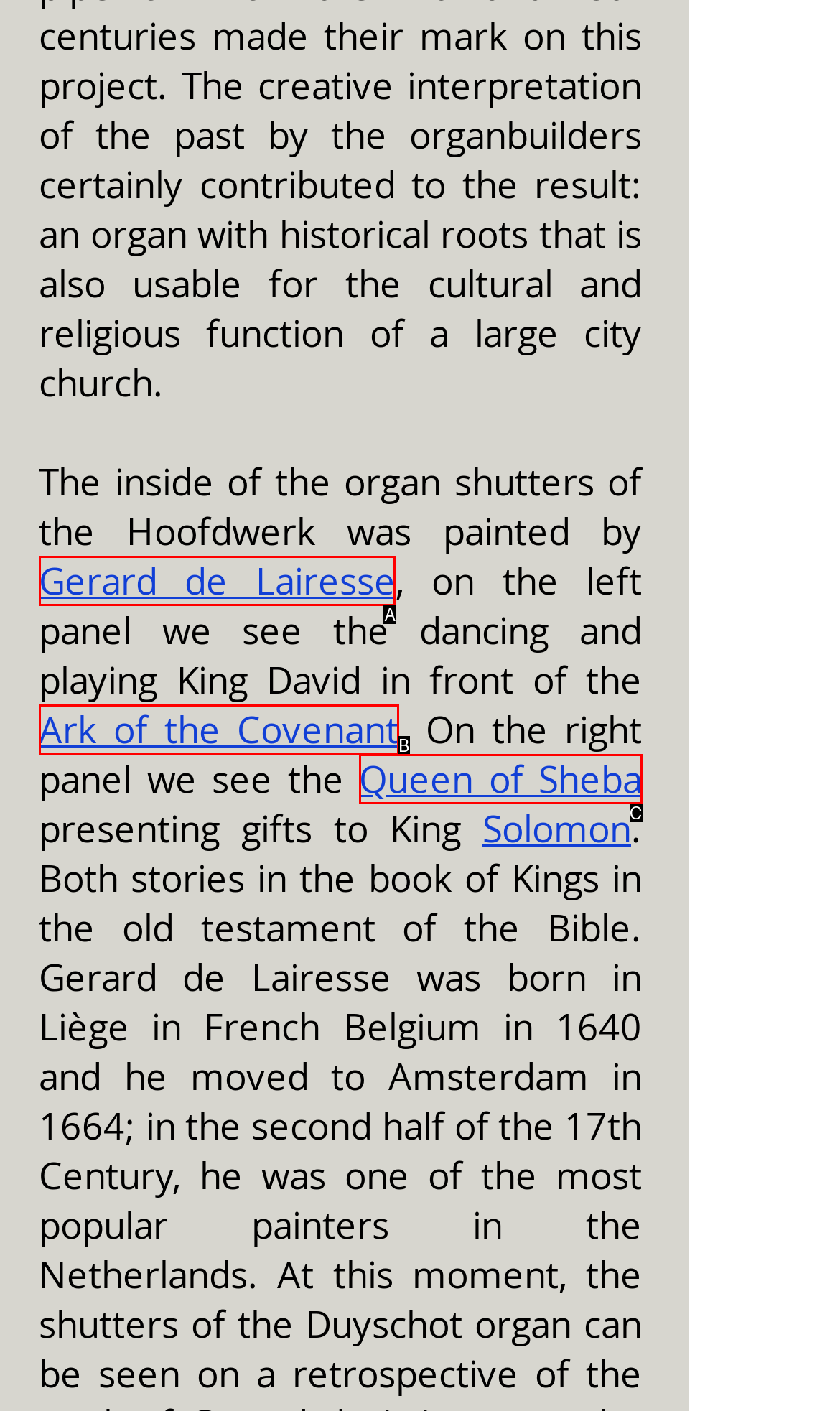Please provide the letter of the UI element that best fits the following description: Ark of the Covenant
Respond with the letter from the given choices only.

B